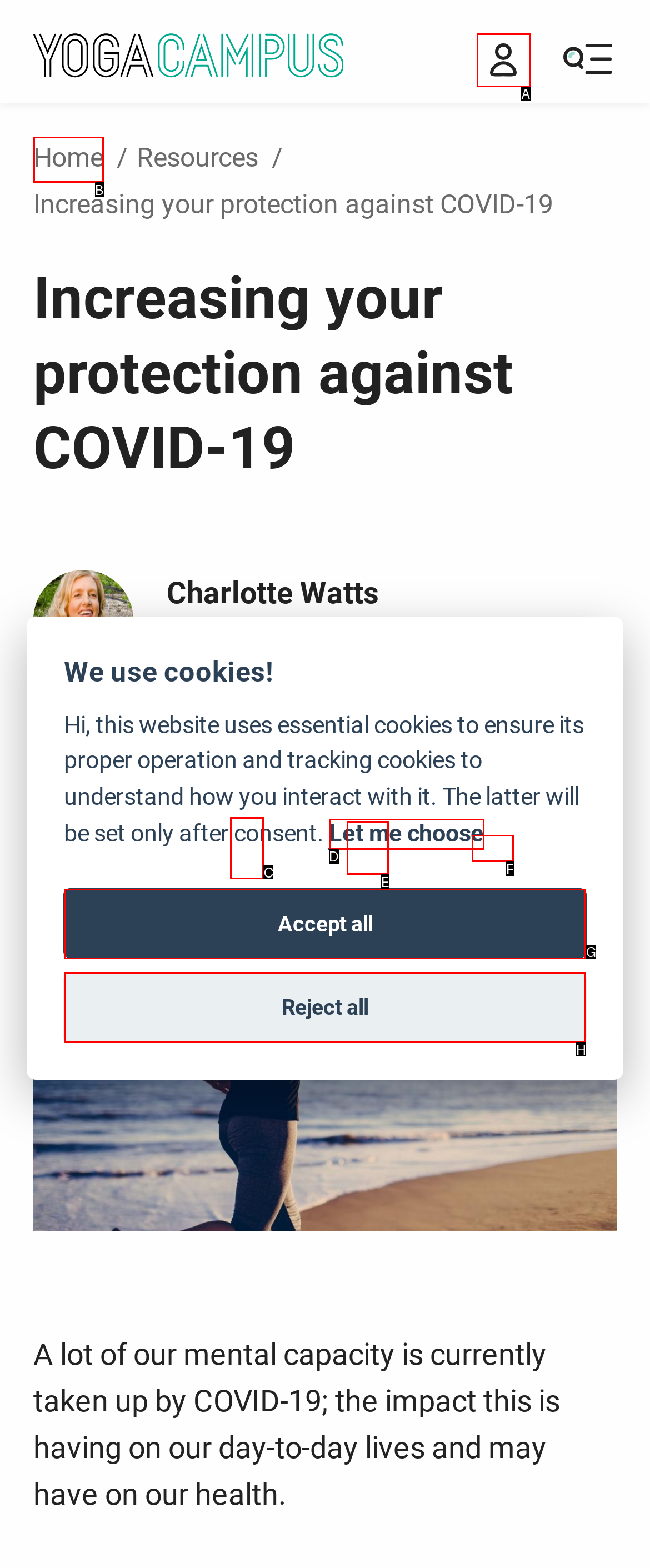Given the element description: alt="Illustration of person", choose the HTML element that aligns with it. Indicate your choice with the corresponding letter.

A